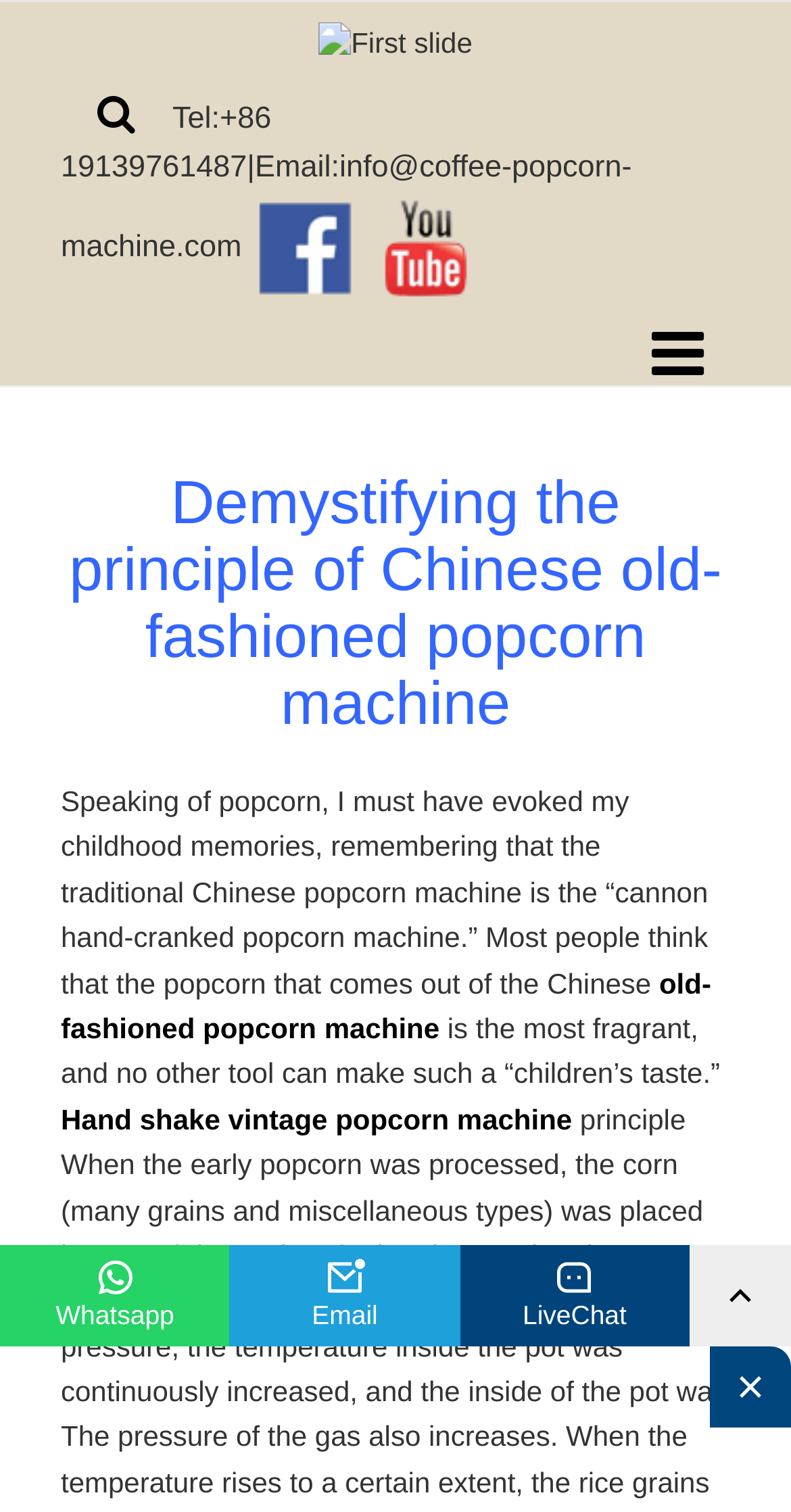What is the position of the navigation menu?
Look at the image and respond with a one-word or short-phrase answer.

top-left